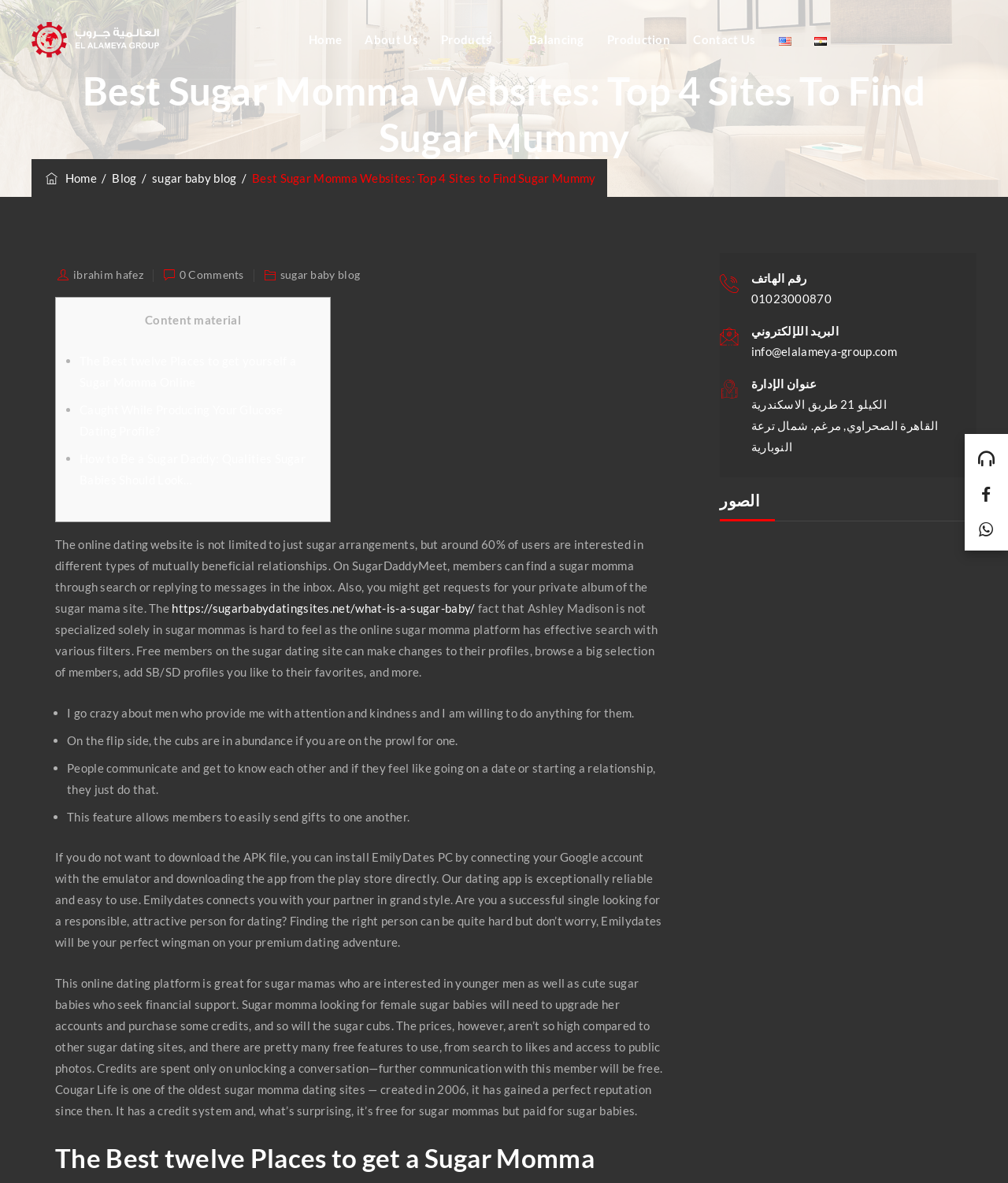Based on the element description, predict the bounding box coordinates (top-left x, top-left y, bottom-right x, bottom-right y) for the UI element in the screenshot: About Us

[0.352, 0.0, 0.425, 0.067]